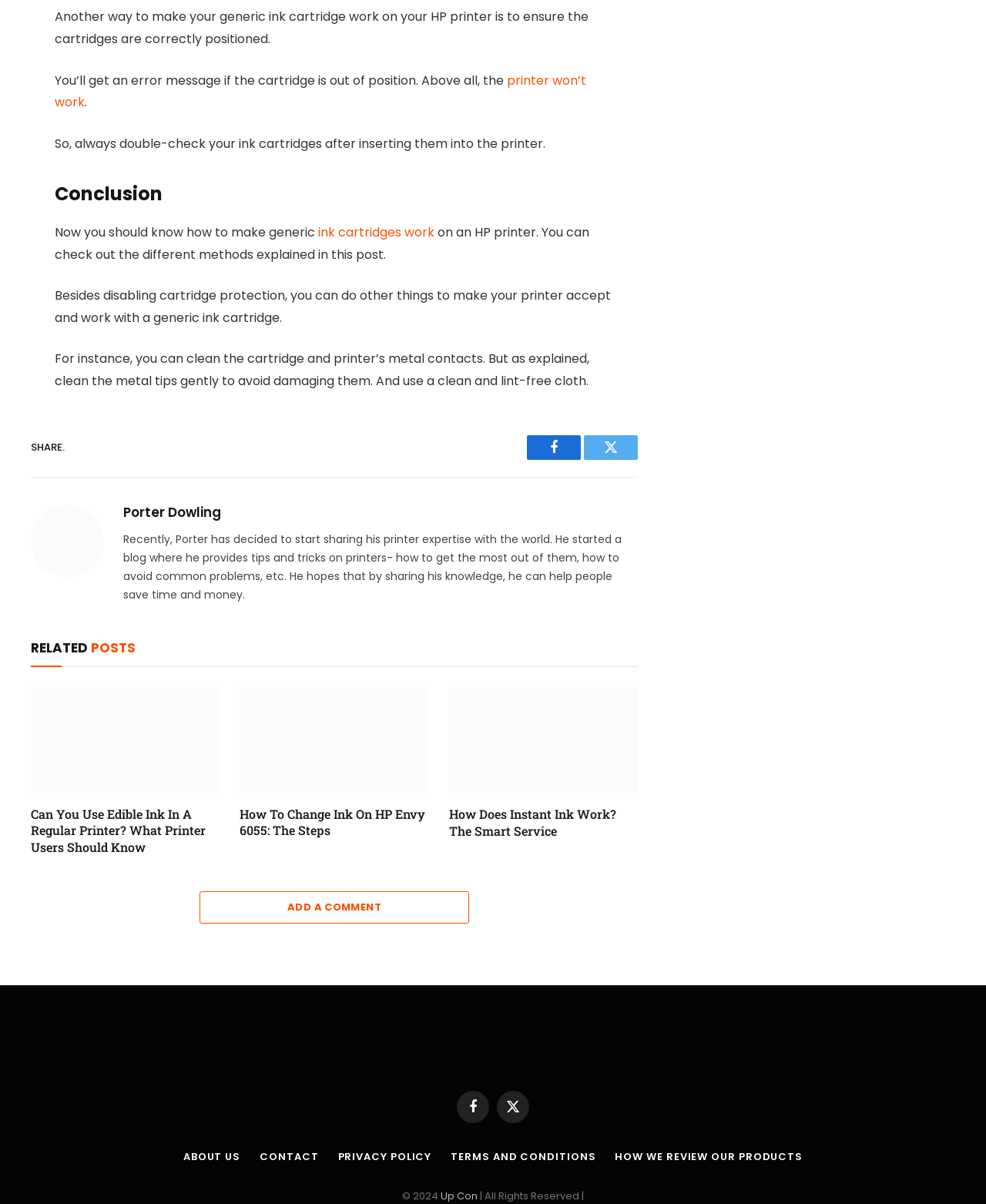Identify the bounding box coordinates of the region I need to click to complete this instruction: "Read the article about using edible ink in a regular printer".

[0.031, 0.571, 0.223, 0.659]